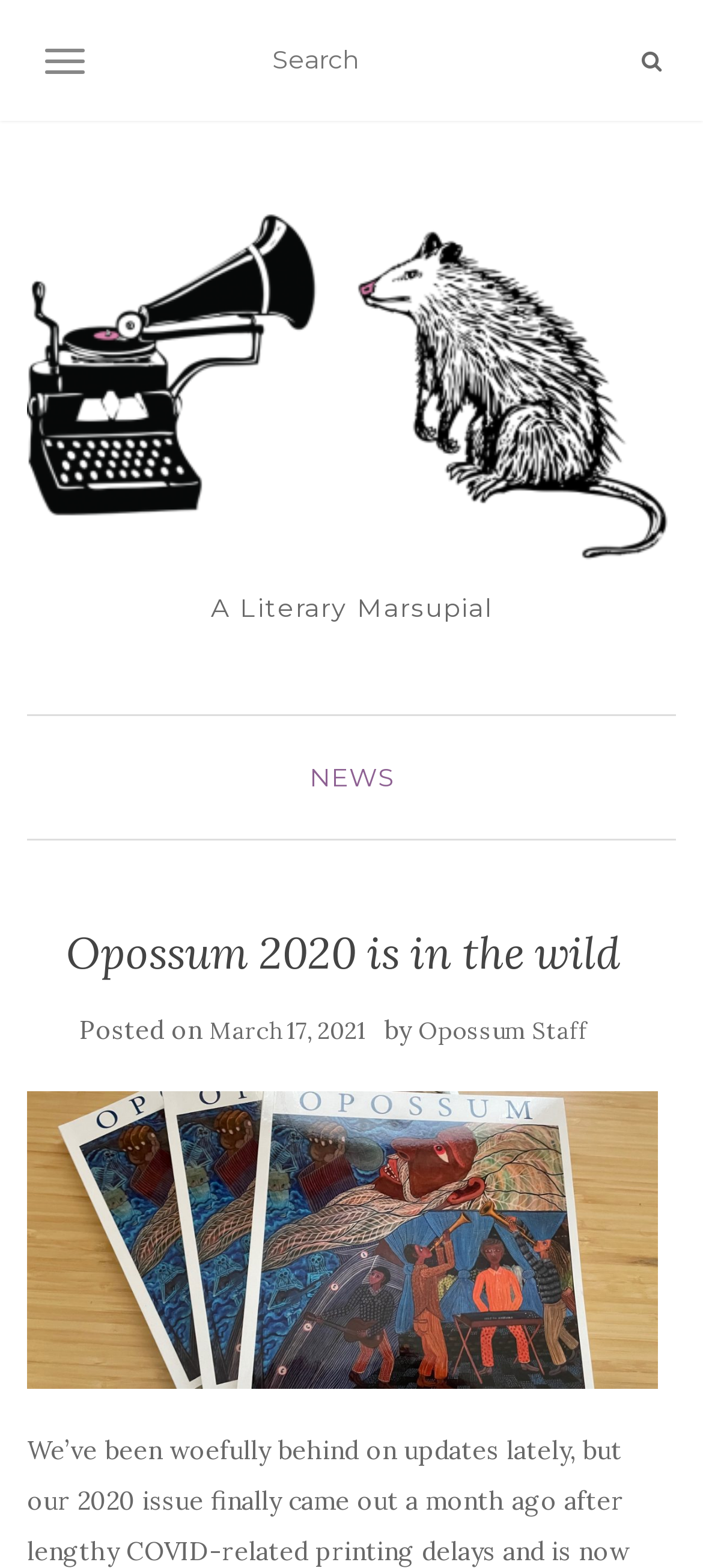Provide a one-word or brief phrase answer to the question:
What is the text on the top-left button?

TOGGLE NAVIGATION